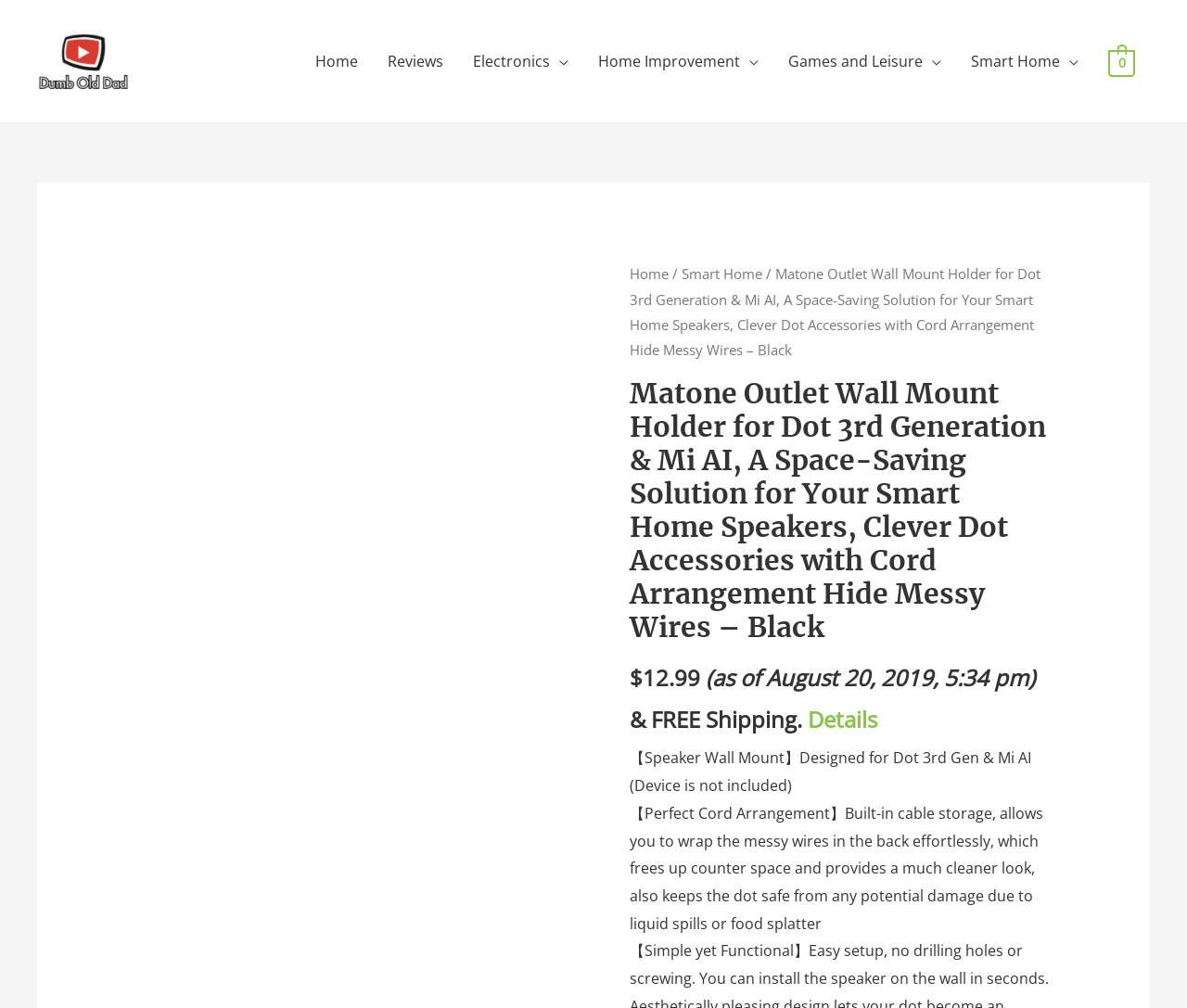Locate the bounding box coordinates of the area where you should click to accomplish the instruction: "Go to the 'Home' page".

[0.253, 0.031, 0.314, 0.09]